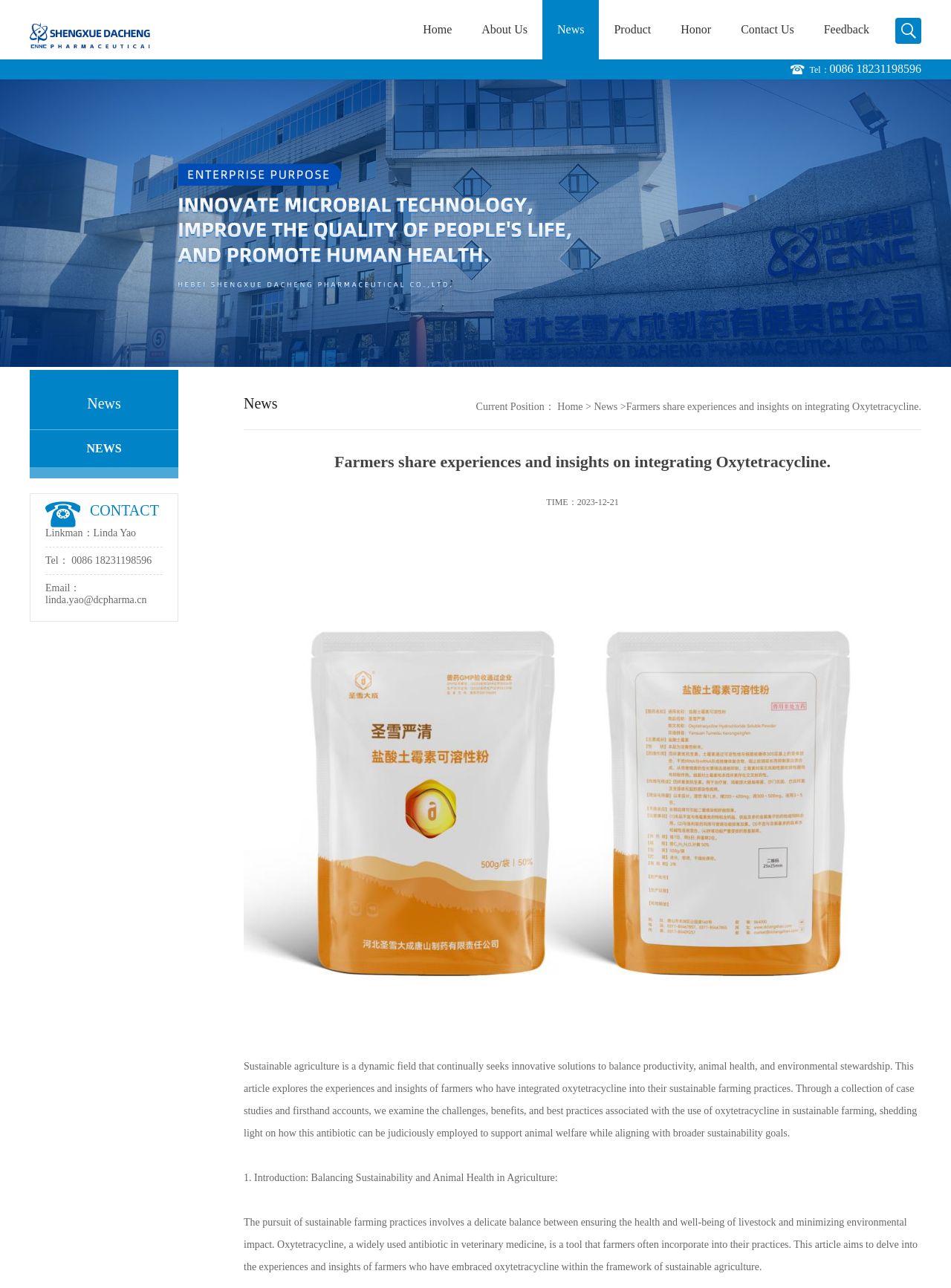Please identify the bounding box coordinates of the element that needs to be clicked to perform the following instruction: "Check the 'last posts'".

None